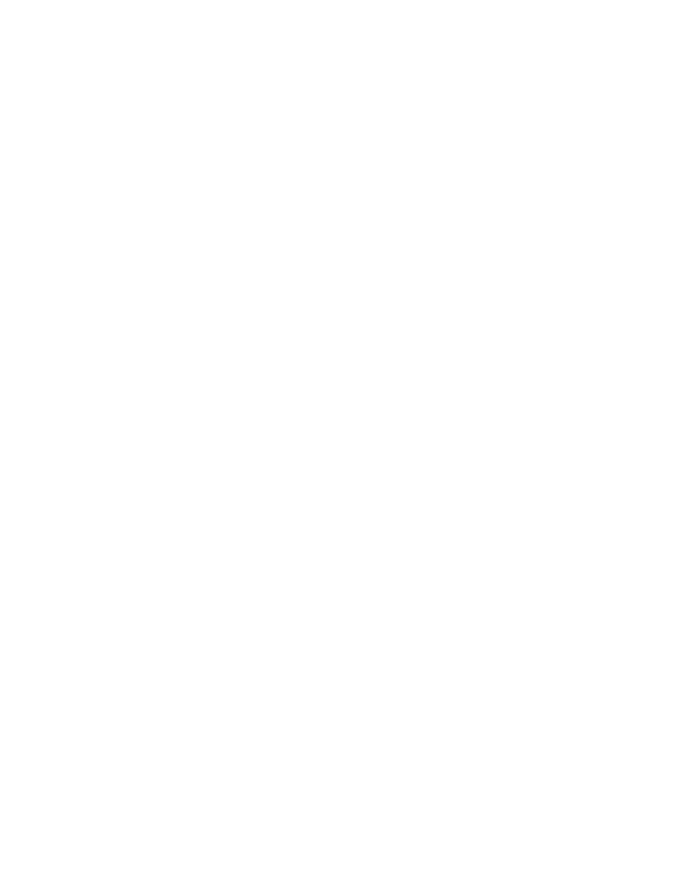Produce a meticulous caption for the image.

The image features a striking visual from a photoshoot titled "NEW WORK: DAZED & CONFUSED," published on August 31, 2016. It captures a moment styled by Elizabeth Fraser Bell and shot by Eloise Parry. This composition highlights a blend of contemporary fashion aesthetics, emphasizing glossy skin and dramatic makeup.

The artwork reflects a creative vision where the models exude confidence and elegance, showcasing the meticulous work of professional styling and makeup artistry. The accompanying text describes the integration of intensive skin care to achieve a flawless base, followed by glossy lip looks and themed makeup palettes, providing insight into the artistic choices made for this particular shoot.

Overall, the image serves as a captivating example of modern fashion photography, merging beauty and style, and inviting viewers to appreciate the artistry behind the lens.